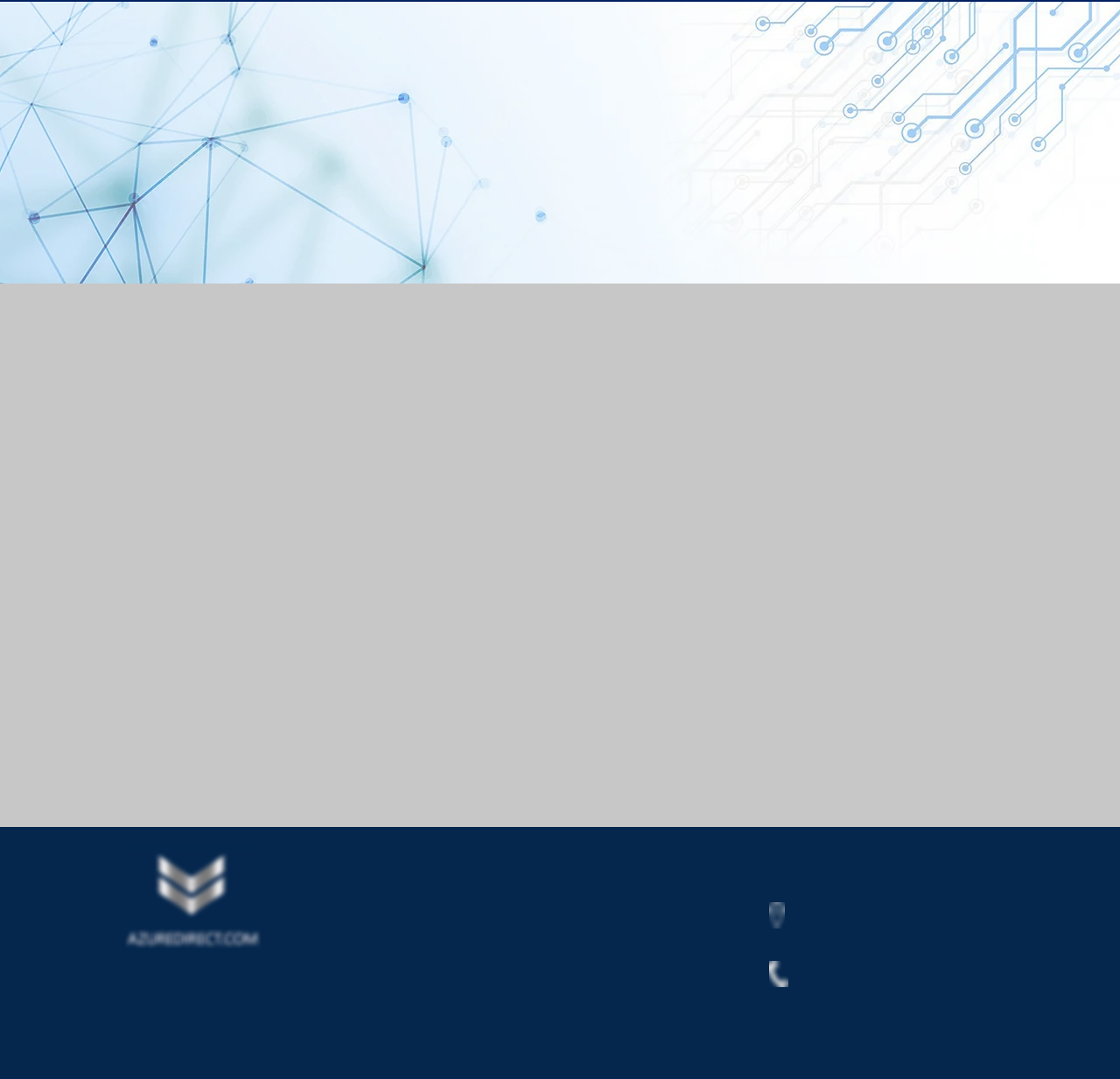Look at the image and give a detailed response to the following question: How many quick links are provided on the webpage?

The webpage provides five quick links, namely AZURE VM + COMPUTE & COST OPTIMIZATION, AZURE VIRTUAL DESKTOP, POWER PLATFORM, MICROSOFT 365 SECURITY, and MICROSOFT 365 WITH SENTINEL.